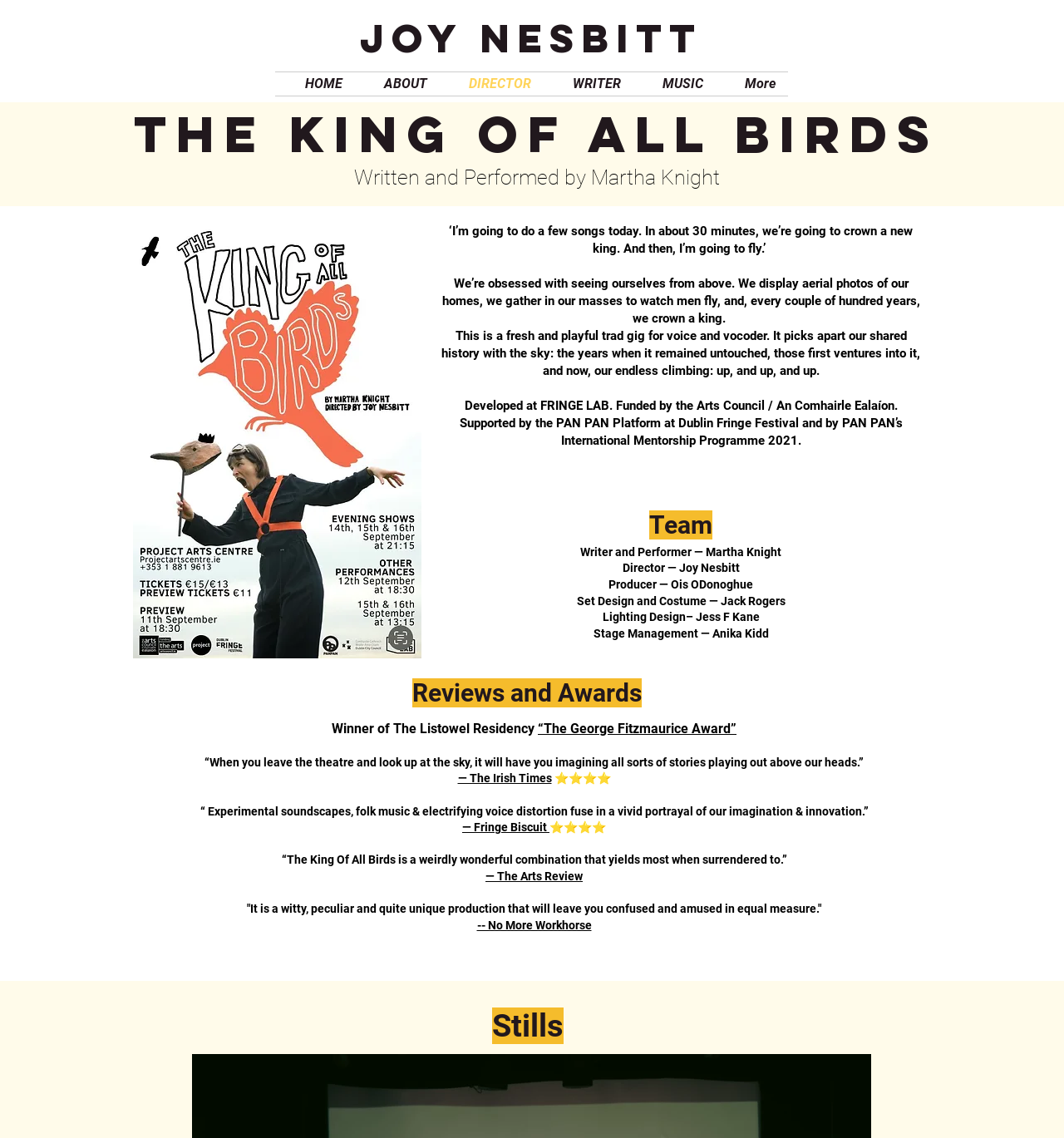Deliver a detailed narrative of the webpage's visual and textual elements.

The webpage is about a theatrical production called "The King of All Birds" by Joynesbitt. At the top, there is a heading "JOY NESBITT" followed by a navigation menu with links to "HOME", "ABOUT", "DIRECTOR", "WRITER", "MUSIC", and "More". Below the navigation menu, there is a heading "The king of all birds" and an image.

The main content of the webpage is divided into sections. The first section has a heading "Written and Performed by Martha Knight" and includes a quote from the performance. The quote is followed by three paragraphs of text that describe the production, including its themes and style.

The next section has a heading "Team" and lists the crew members involved in the production, including the writer and performer, director, producer, and designers.

The following section has a heading "Reviews and Awards" and includes quotes from reviews and awards received by the production. The quotes are from publications such as The Irish Times, Fringe Biscuit, and The Arts Review, and are accompanied by ratings in the form of stars.

Finally, there is a section with a heading "Stills" at the bottom of the page, but it does not contain any visible content.